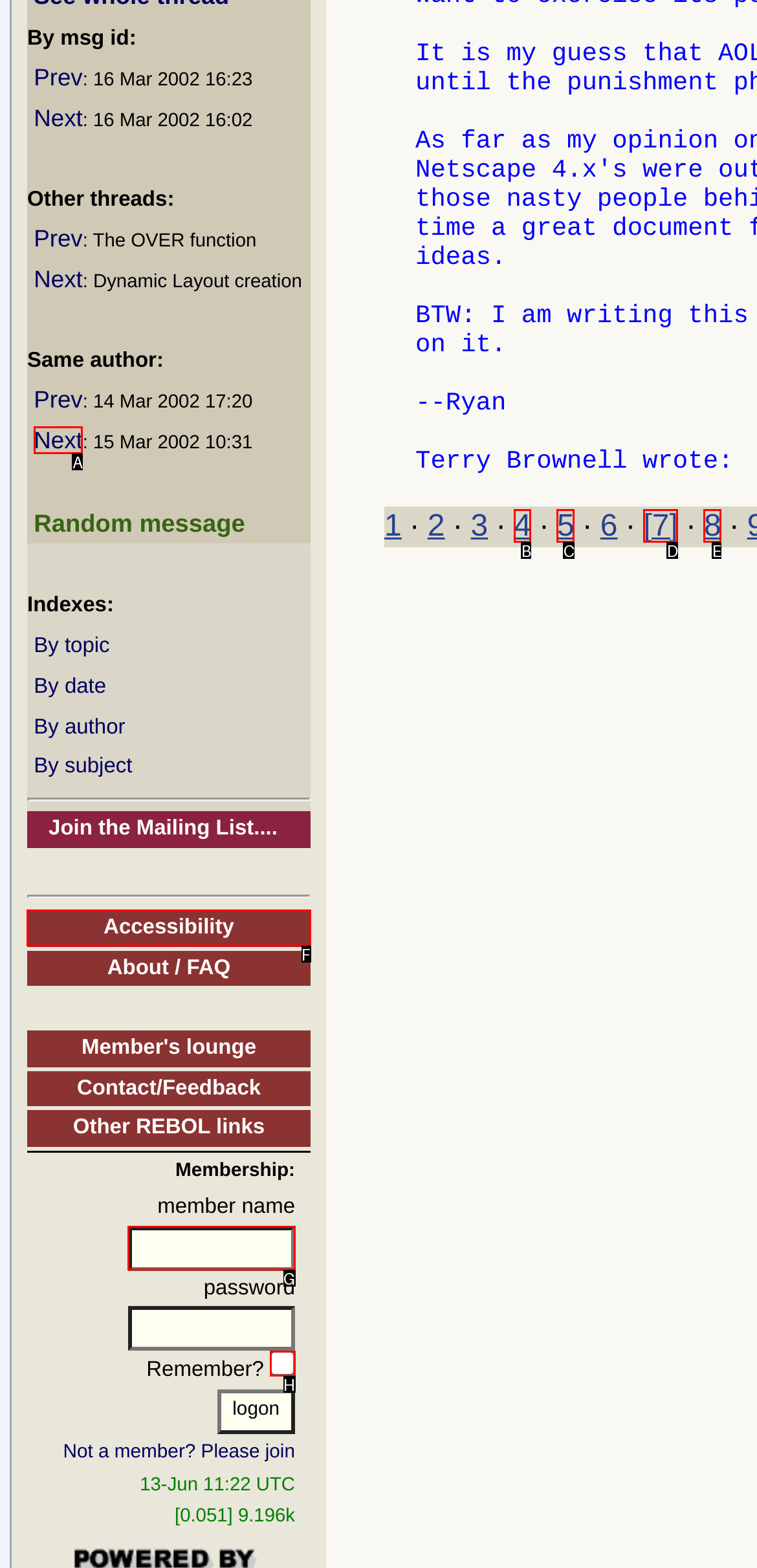Please provide the letter of the UI element that best fits the following description: parent_node: Membership: alt="rememember" name="remember" value="ticked"
Respond with the letter from the given choices only.

H